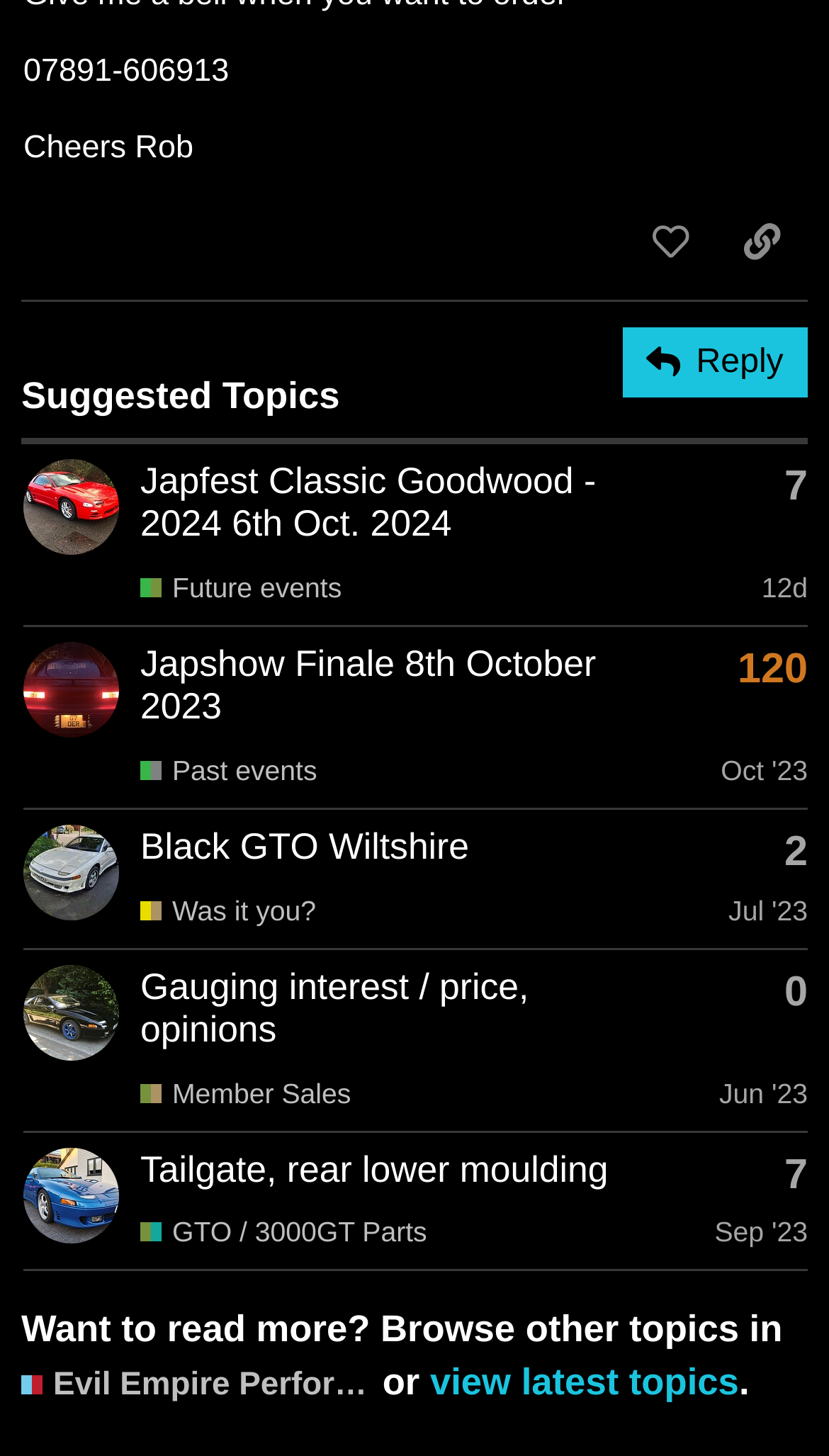Provide a one-word or one-phrase answer to the question:
What is the name of the section where members can sell repeat items? 

Member Sales